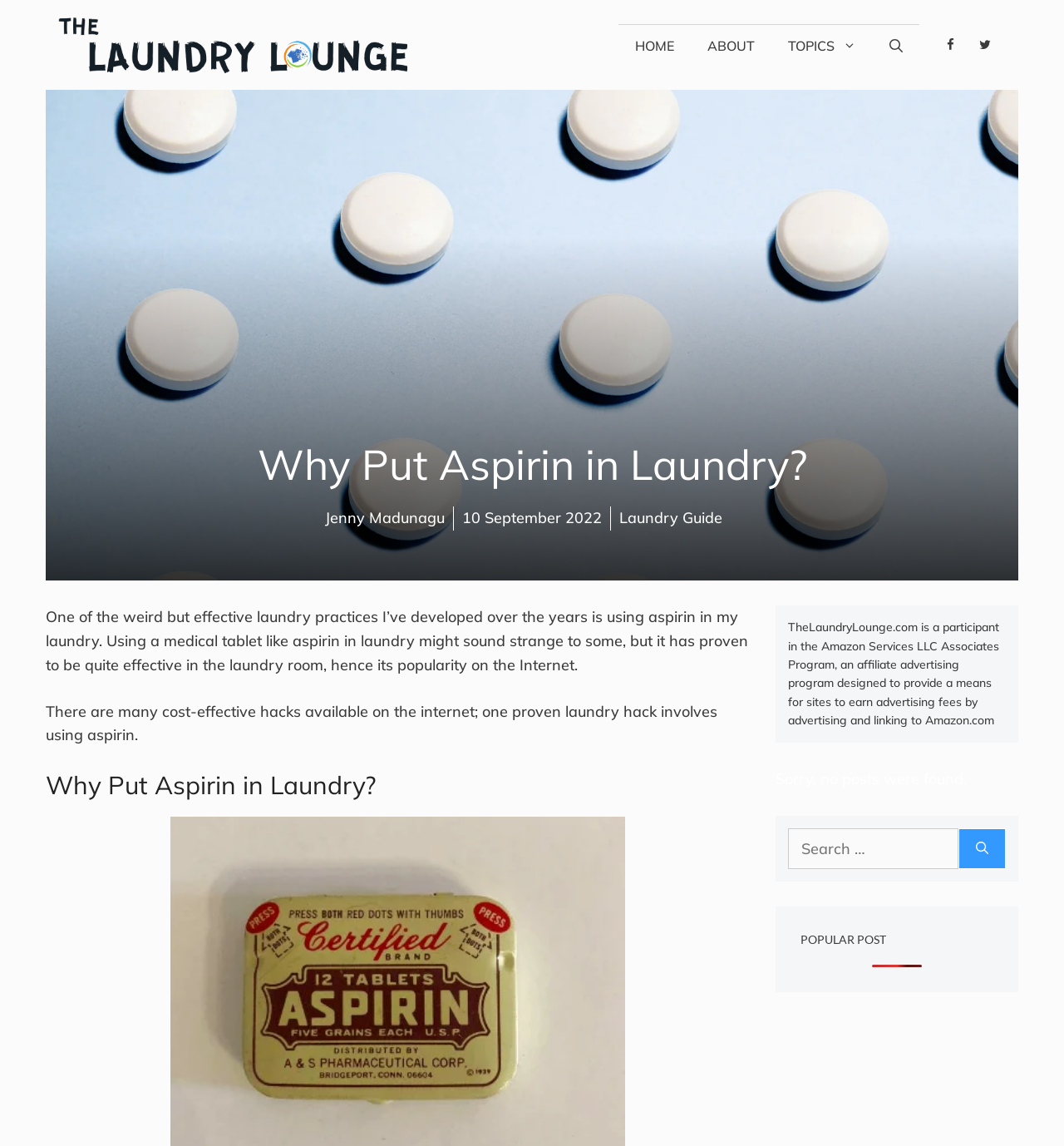Articulate a detailed summary of the webpage's content and design.

The webpage is about a laundry guide, specifically discussing the use of aspirin in laundry. At the top, there is a banner with a logo and a navigation menu with links to "HOME", "ABOUT", and a search bar. Below the banner, there is a heading that reads "Why Put Aspirin in Laundry?".

To the right of the heading, there is a section with the author's name, "Jenny Madunagu", and the date "10 September 2022". Below this section, there is a paragraph of text that explains the use of aspirin in laundry, followed by another paragraph that discusses the effectiveness of this laundry hack.

Further down the page, there is a section with a heading that repeats the title "Why Put Aspirin in Laundry?". Below this heading, there are three columns of text, with the left column containing a disclaimer about the website's affiliation with Amazon, the middle column displaying a message saying "Sorry, no posts were found", and the right column containing a search box and a button labeled "Search".

At the bottom of the page, there is a section with a heading that reads "POPULAR POST". There are no images on the page except for the logo in the banner at the top.